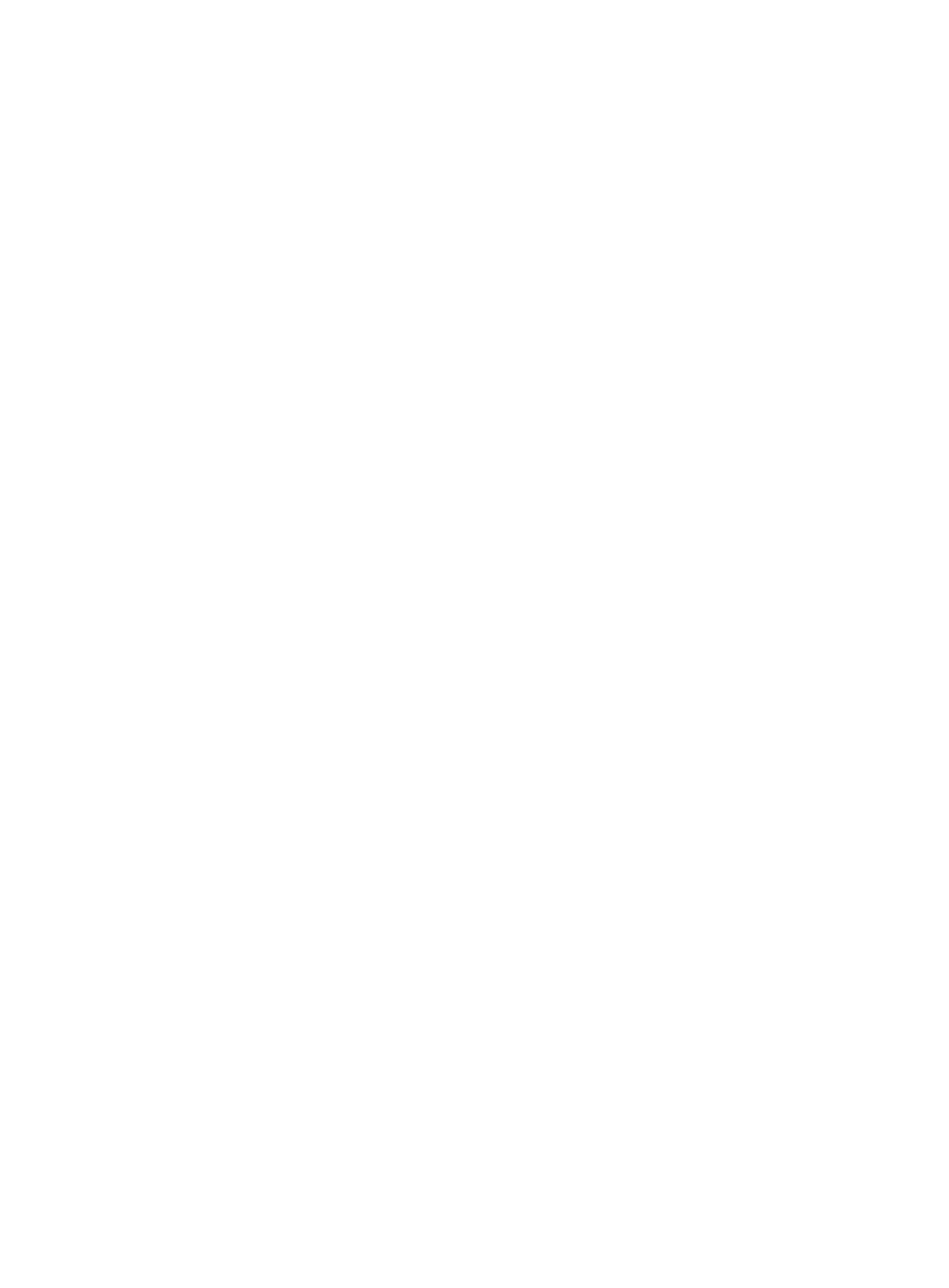Identify the bounding box coordinates of the region that should be clicked to execute the following instruction: "View artwork by Rupert Norfolk".

[0.348, 0.125, 0.487, 0.135]